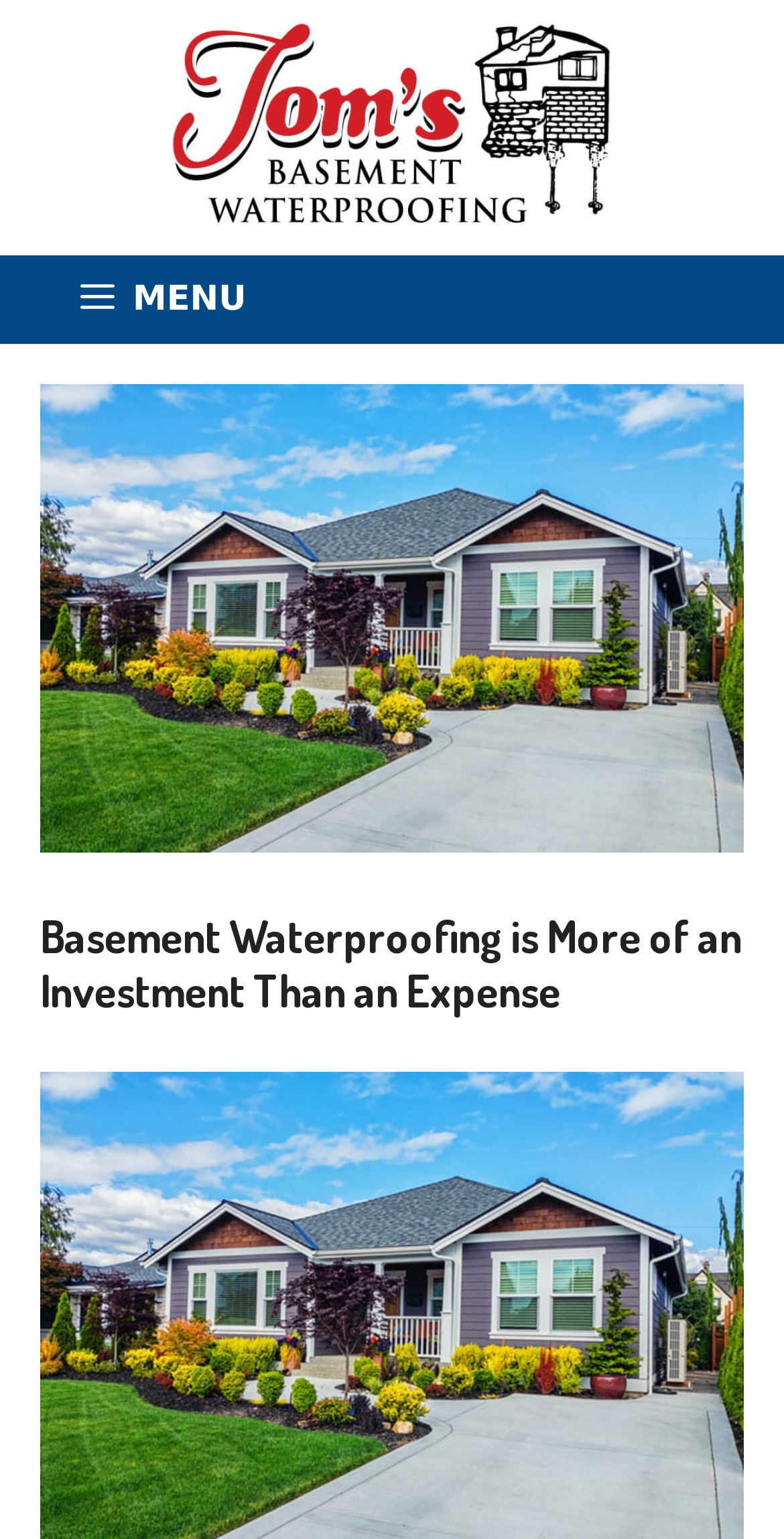Provide a one-word or one-phrase answer to the question:
What is the layout of the banner at the top?

Full width